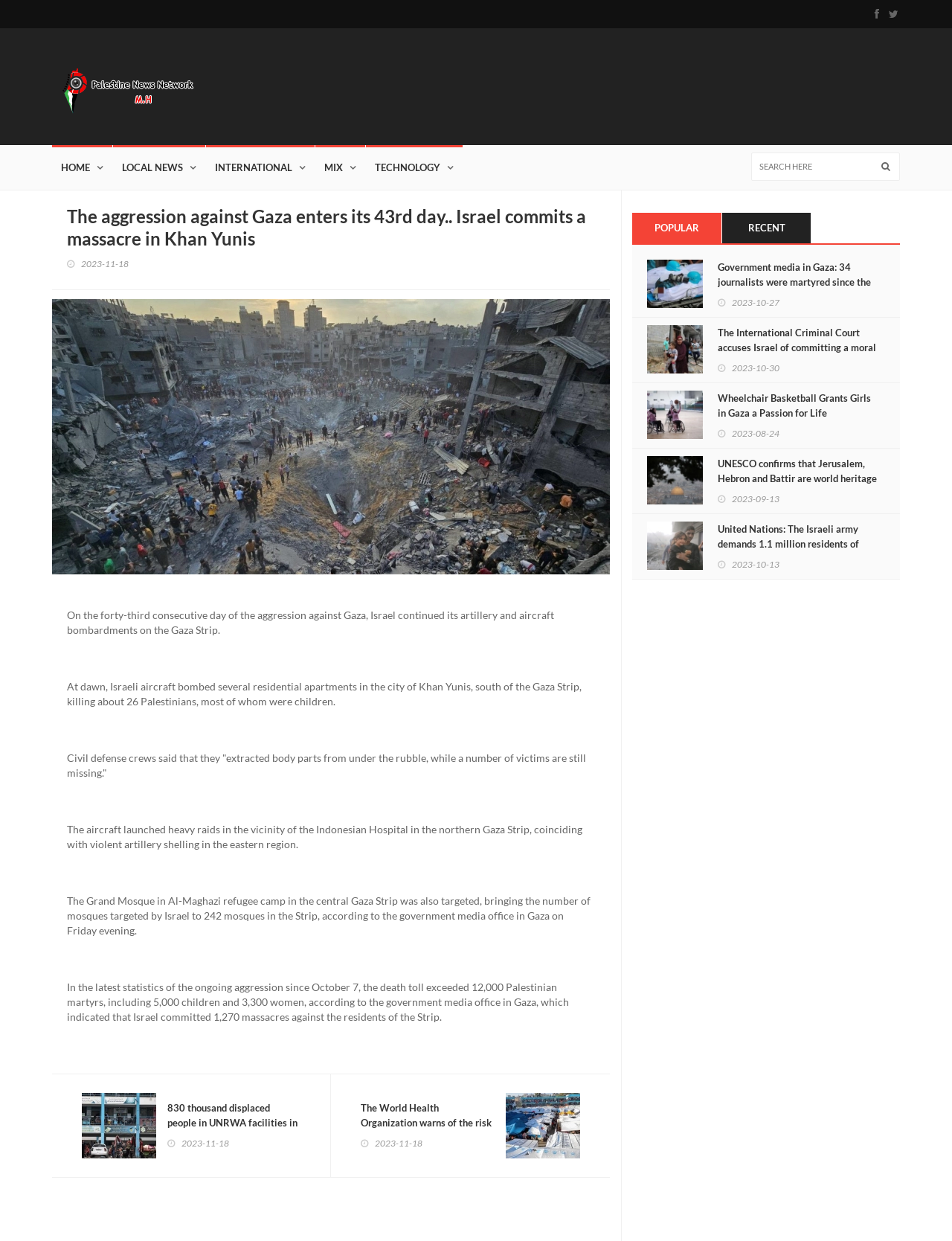What is the number of mosques targeted by Israel in the Gaza Strip?
Refer to the screenshot and respond with a concise word or phrase.

242